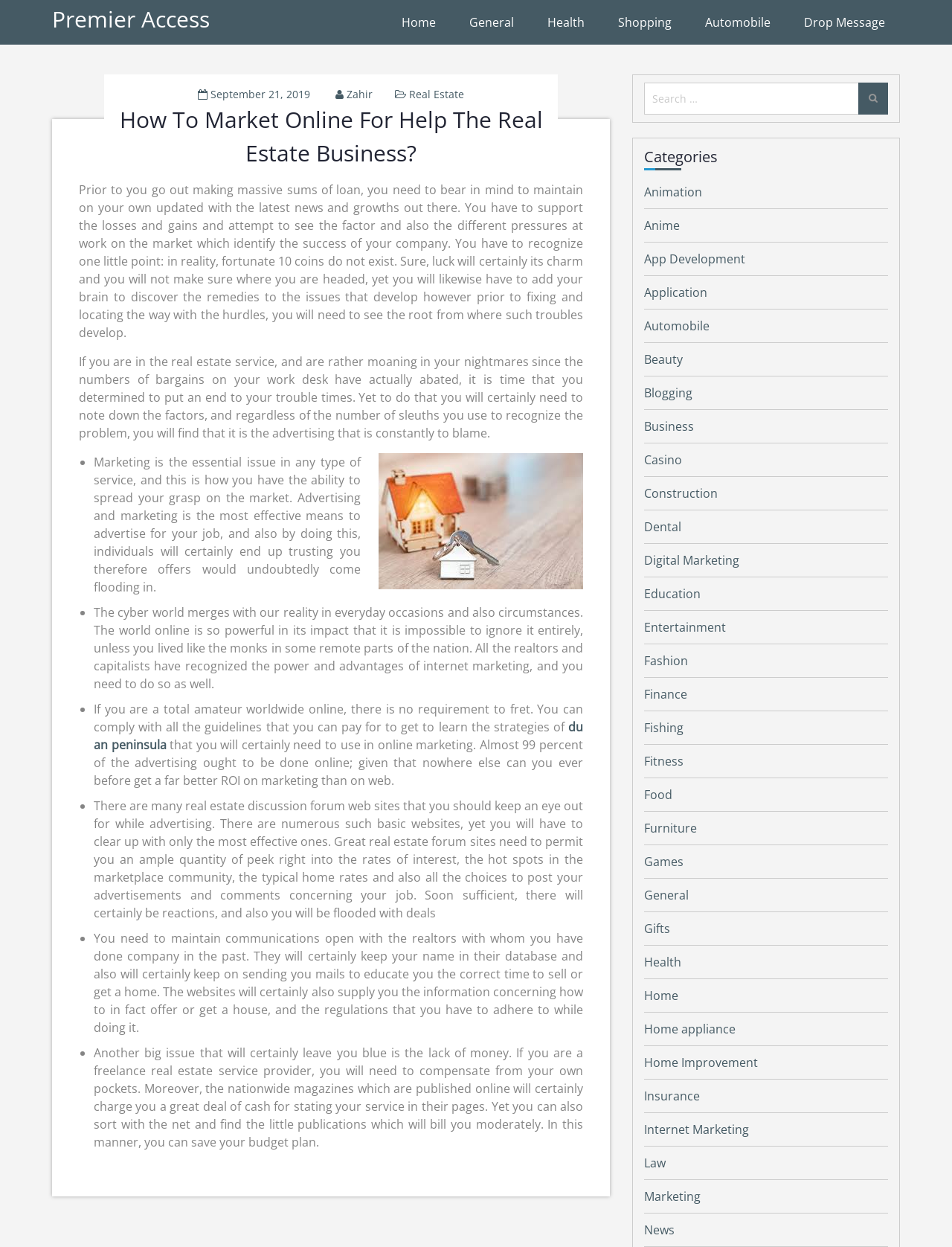Locate the bounding box coordinates of the element that should be clicked to execute the following instruction: "Click on the 'Solar Panels' link".

None